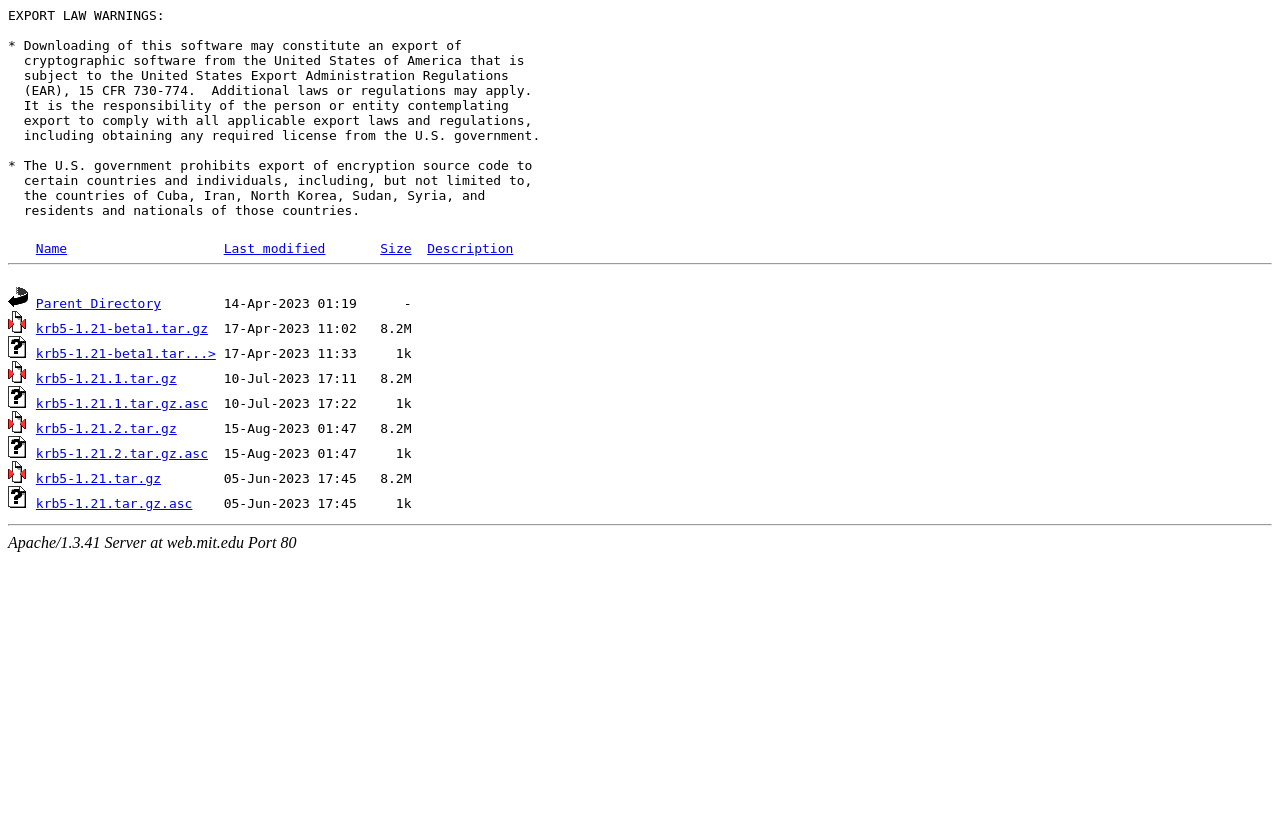Pinpoint the bounding box coordinates of the element to be clicked to execute the instruction: "Download krb5-1.21.tar.gz".

[0.028, 0.576, 0.126, 0.594]